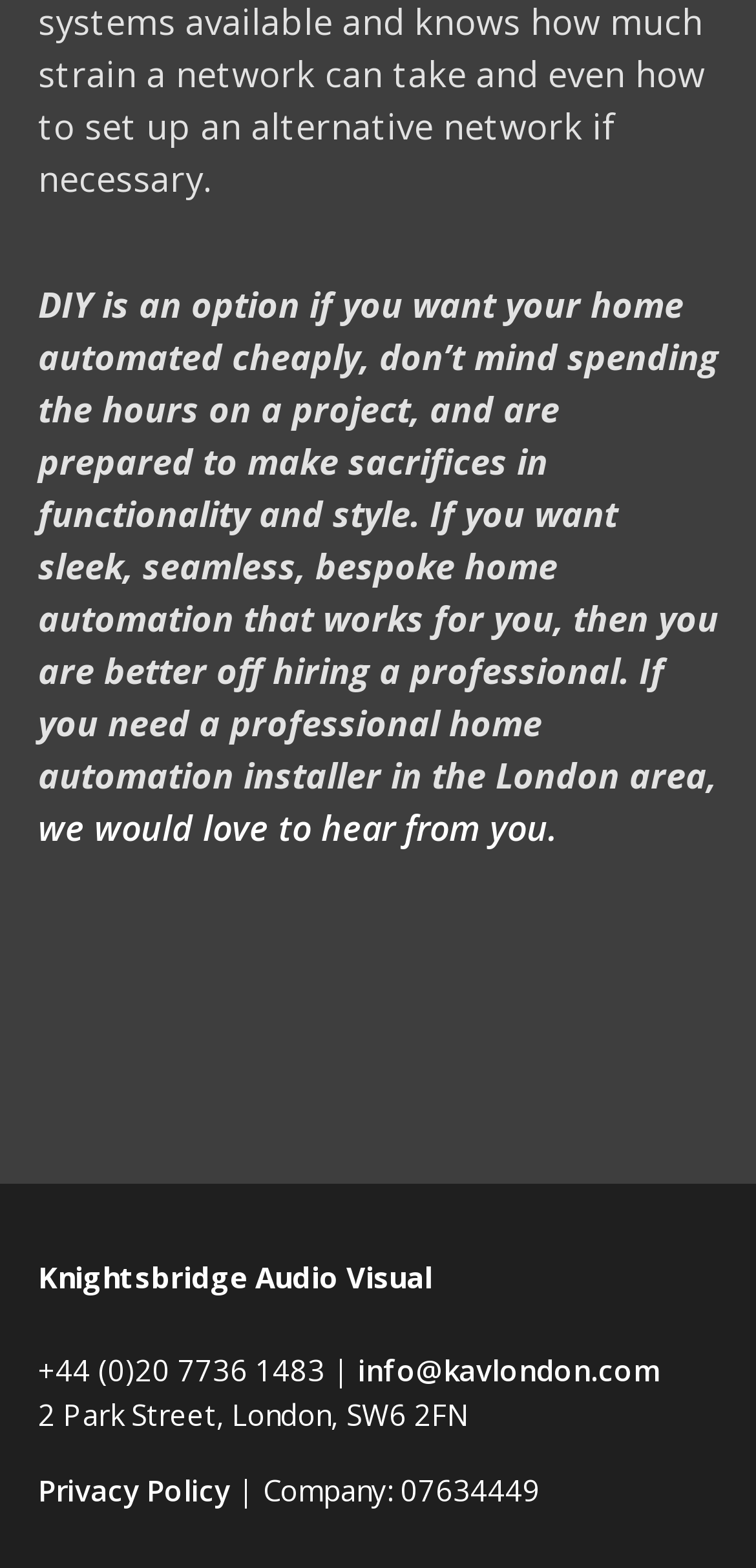What is the email address of the company?
Based on the image, answer the question with as much detail as possible.

I found the company's email address by looking at the contact information section, where it is listed as 'info@kavlondon.com'.